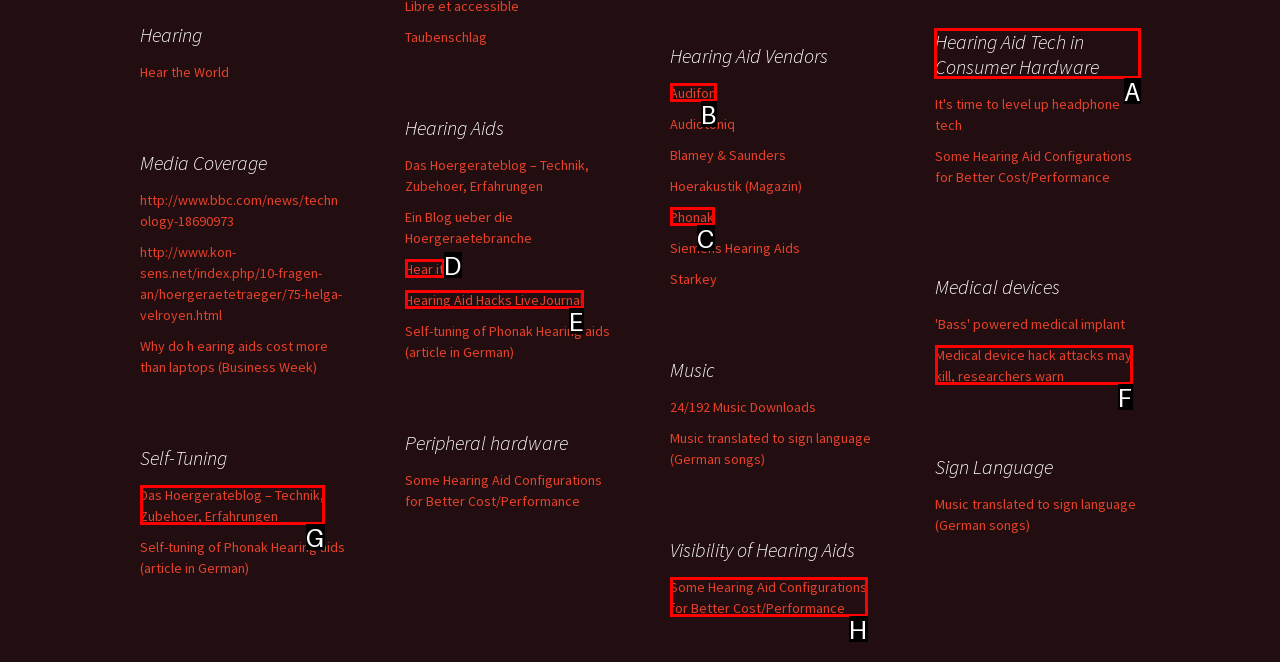Identify which lettered option to click to carry out the task: Read about 'Hearing Aid Tech in Consumer Hardware'. Provide the letter as your answer.

A